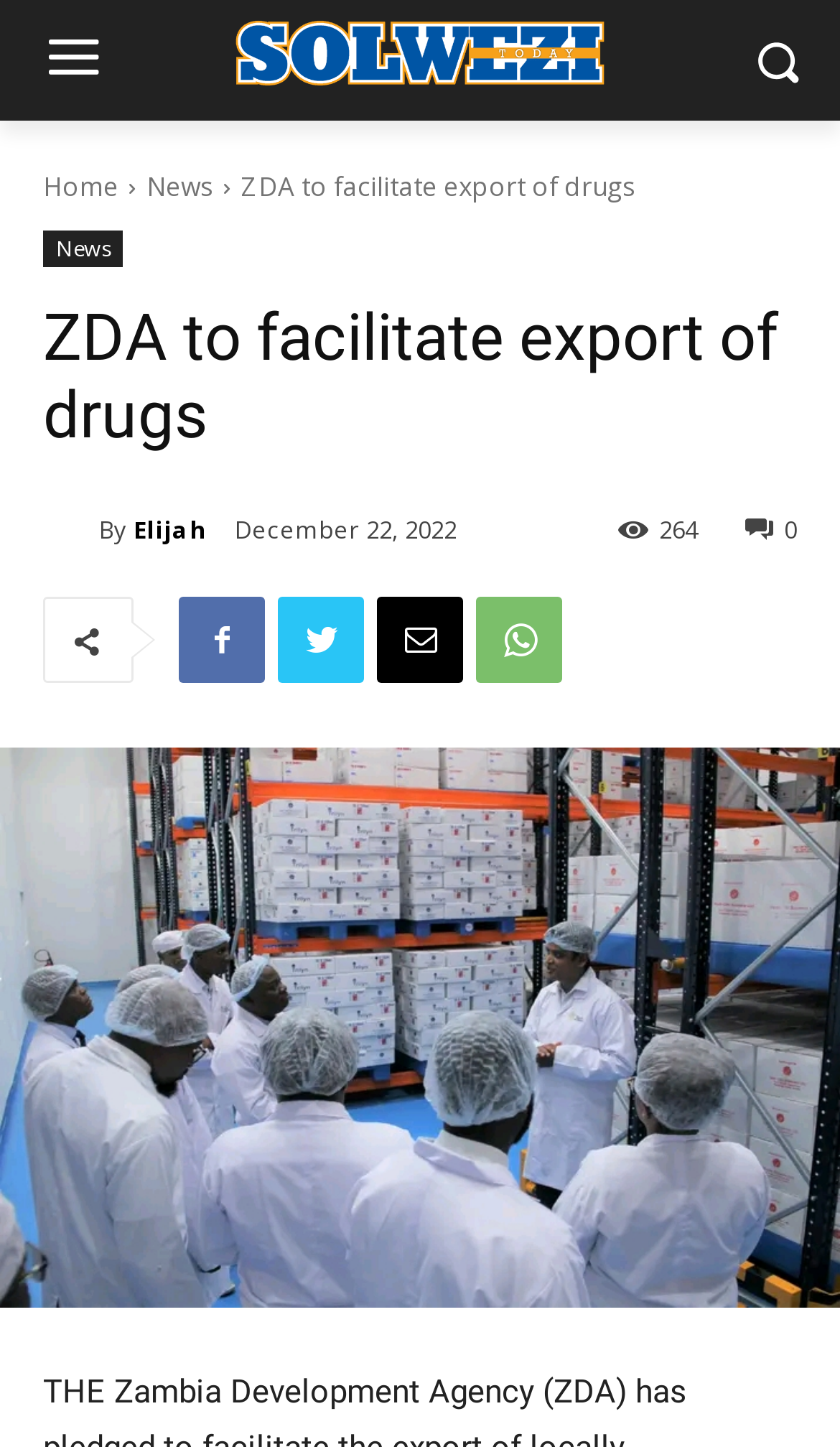Give a concise answer using one word or a phrase to the following question:
How many views does the news article have?

264